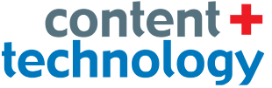What does the red plus sign symbolize?
Look at the screenshot and respond with one word or a short phrase.

Connection between fields